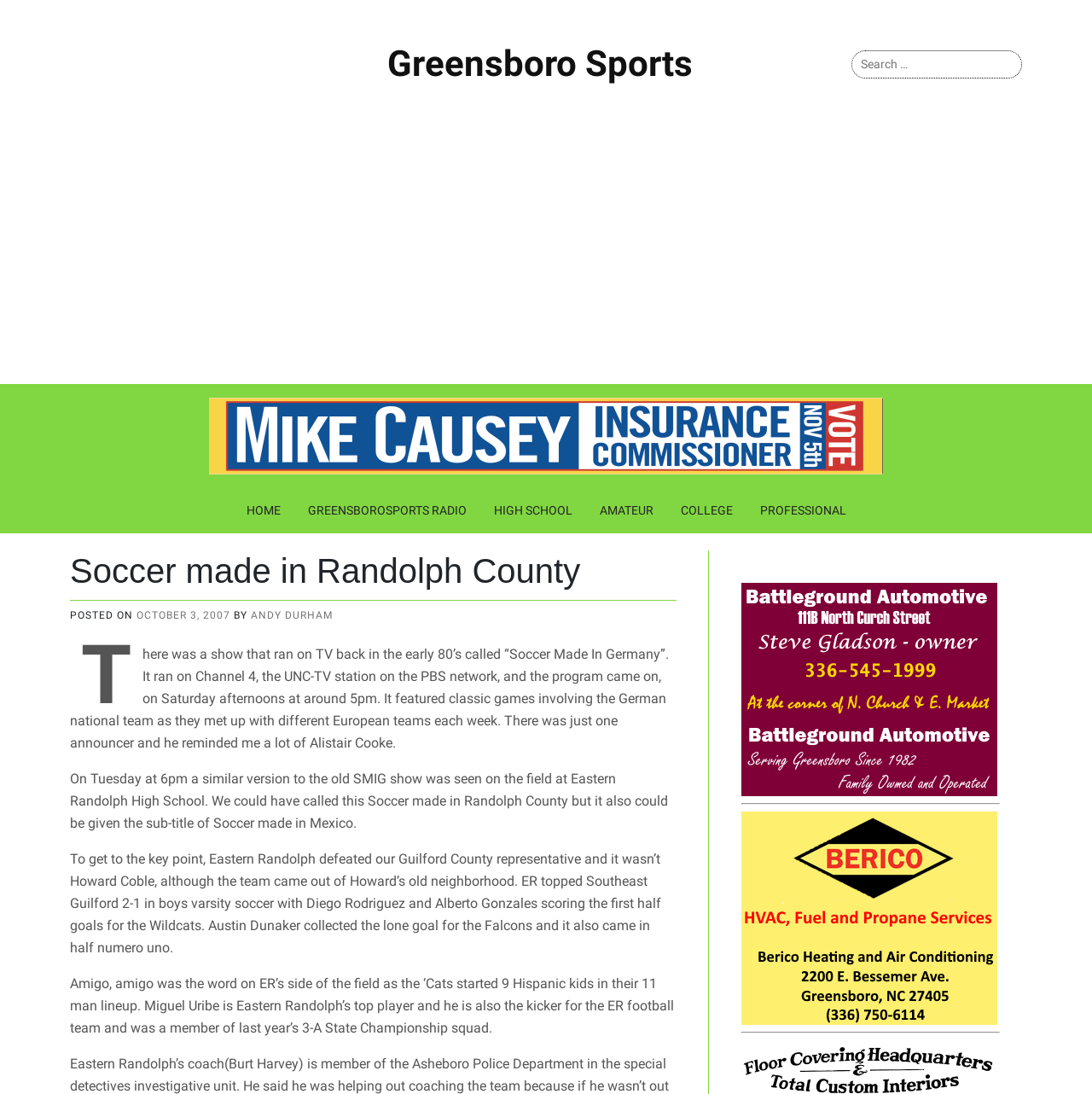Determine the bounding box coordinates of the clickable region to follow the instruction: "Check the article posted on OCTOBER 3, 2007".

[0.125, 0.557, 0.211, 0.568]